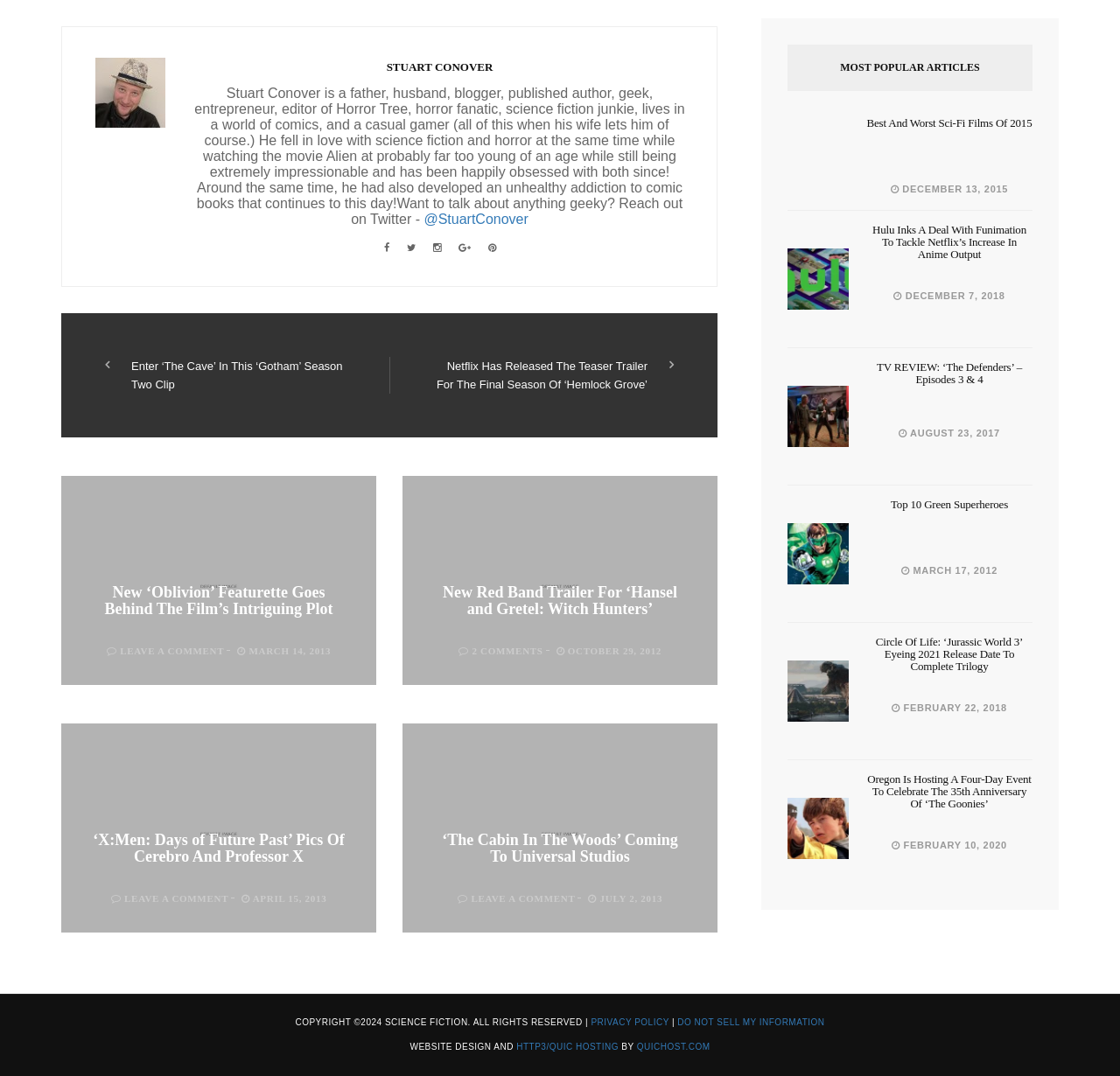What is the name of the website?
Examine the image closely and answer the question with as much detail as possible.

The name of the website can be found at the bottom of the webpage, in the copyright notice, which reads 'COPYRIGHT ©2024 SCIENCE FICTION.'